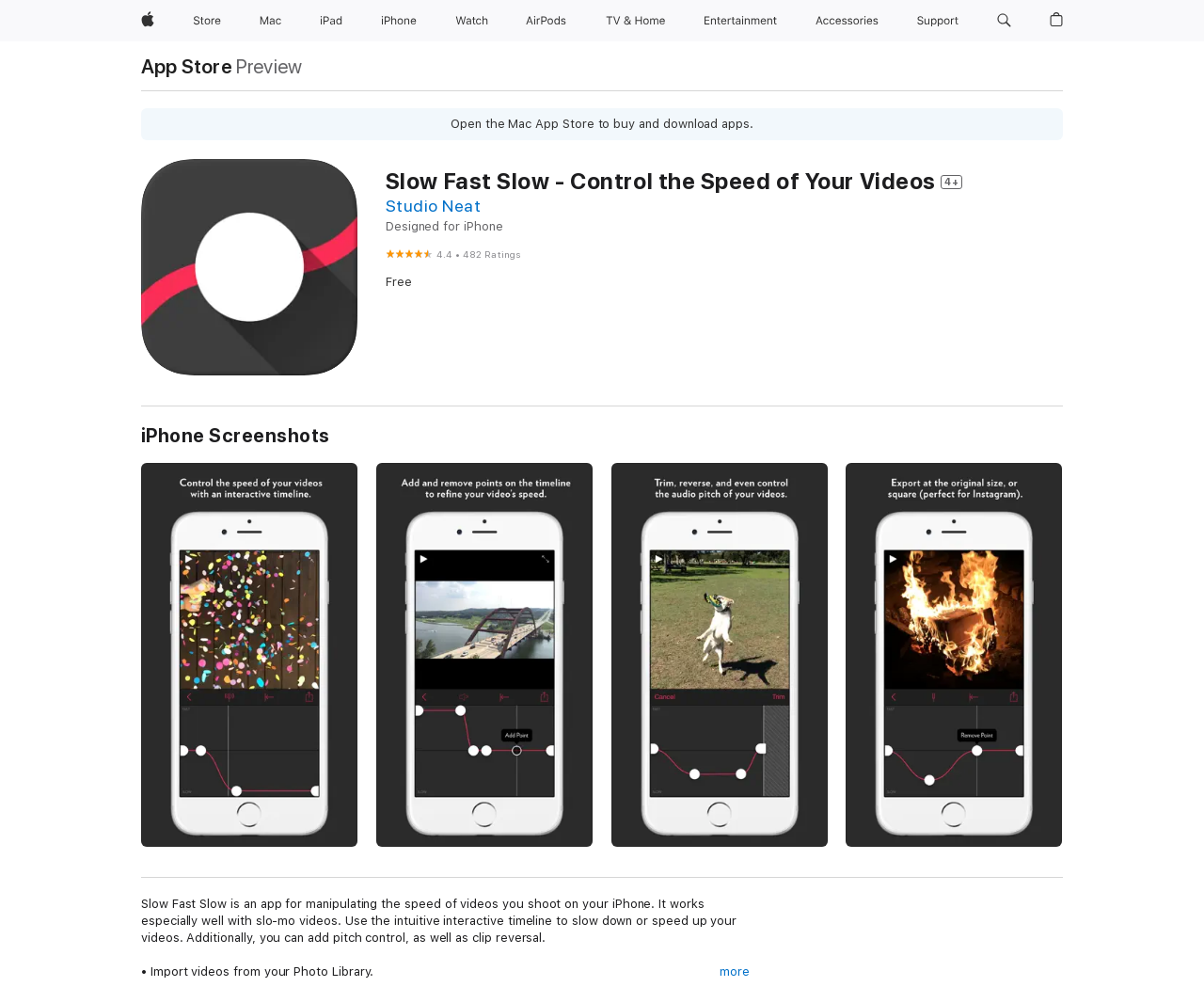Identify the bounding box coordinates of the clickable region to carry out the given instruction: "Click Apple".

[0.111, 0.0, 0.134, 0.042]